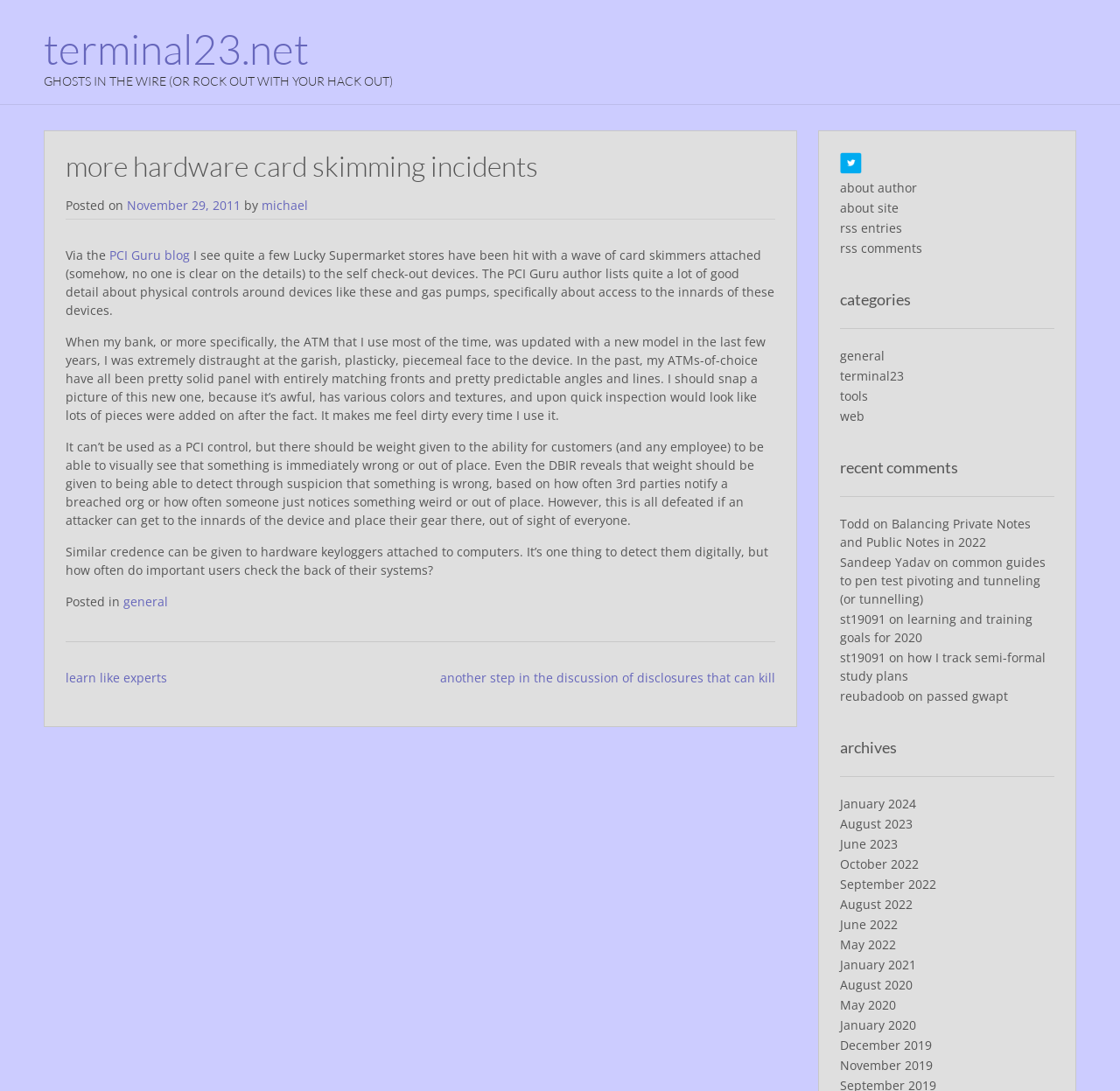What is the name of the blog?
From the image, provide a succinct answer in one word or a short phrase.

terminal23.net